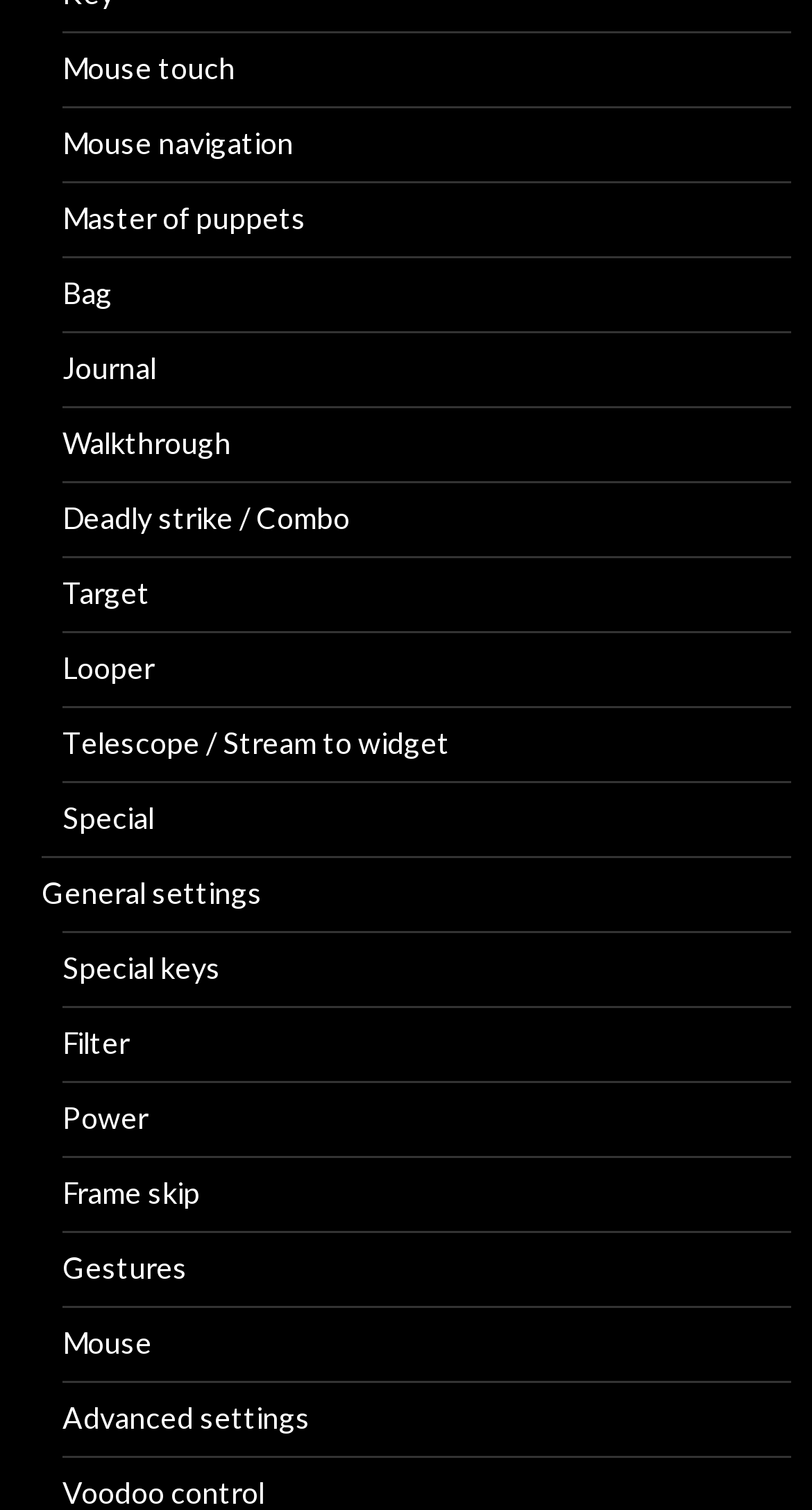Show me the bounding box coordinates of the clickable region to achieve the task as per the instruction: "View Walkthrough".

[0.077, 0.281, 0.285, 0.305]